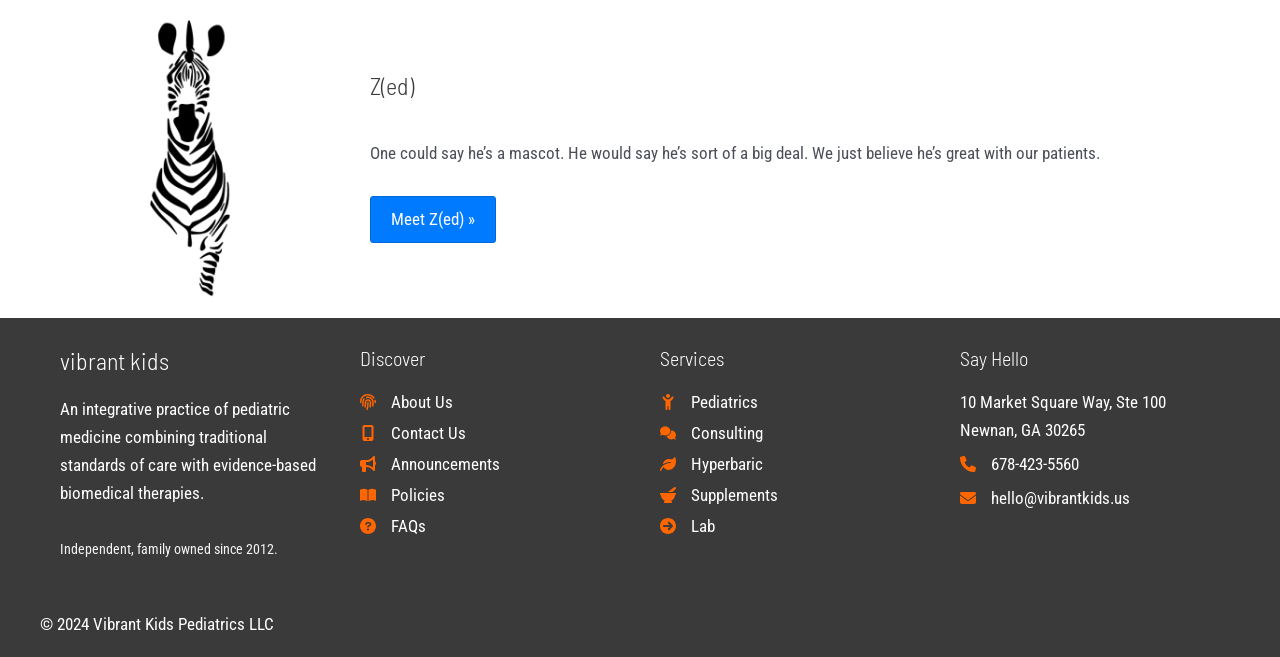Based on the image, provide a detailed response to the question:
What type of practice is Vibrant Kids?

The type of practice can be inferred from the StaticText element that describes Vibrant Kids as 'An integrative practice of pediatric medicine combining traditional standards of care with evidence-based biomedical therapies.'